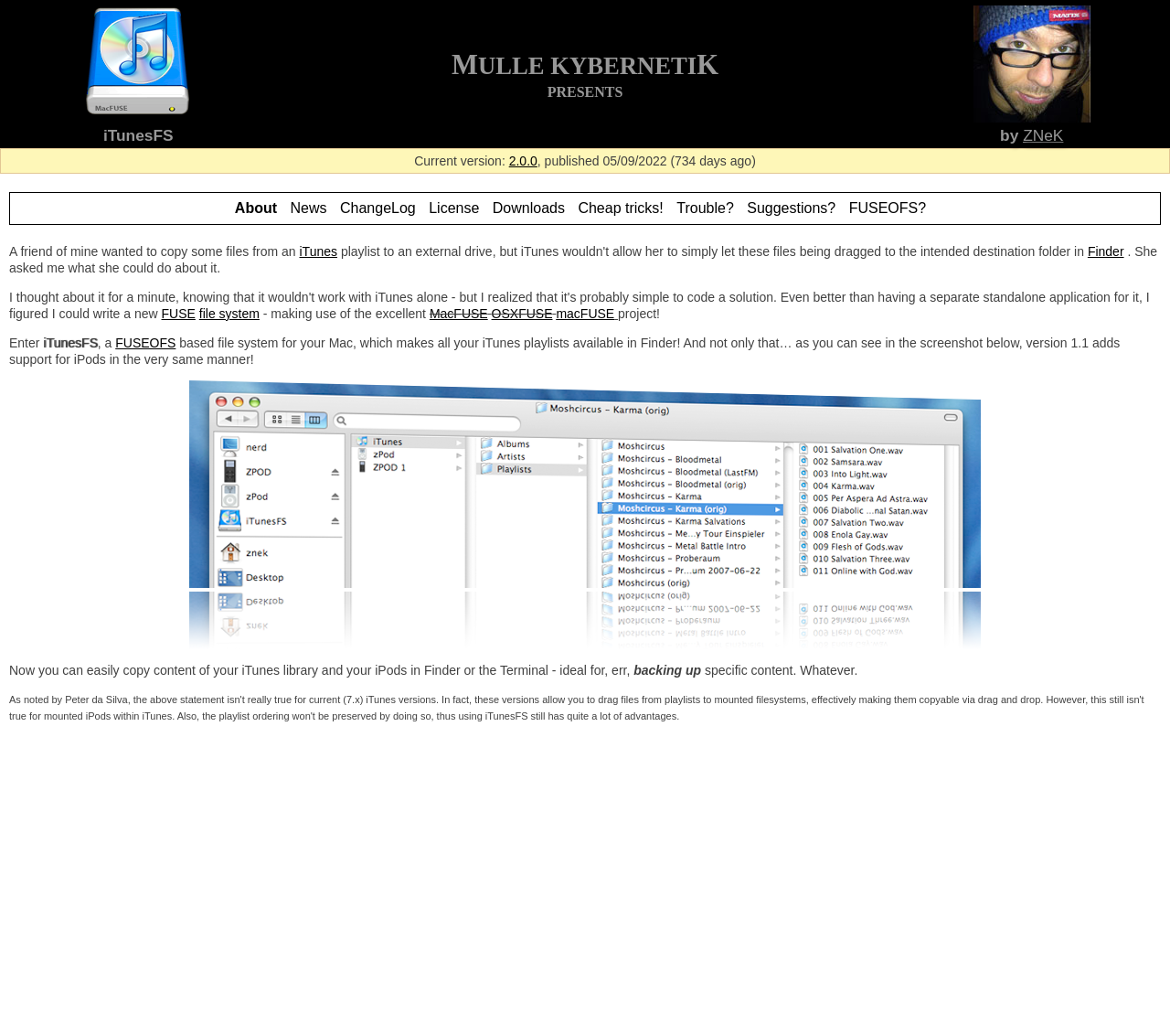Identify the bounding box coordinates for the element you need to click to achieve the following task: "Read about 'Cheap tricks!'". Provide the bounding box coordinates as four float numbers between 0 and 1, in the form [left, top, right, bottom].

[0.494, 0.193, 0.567, 0.208]